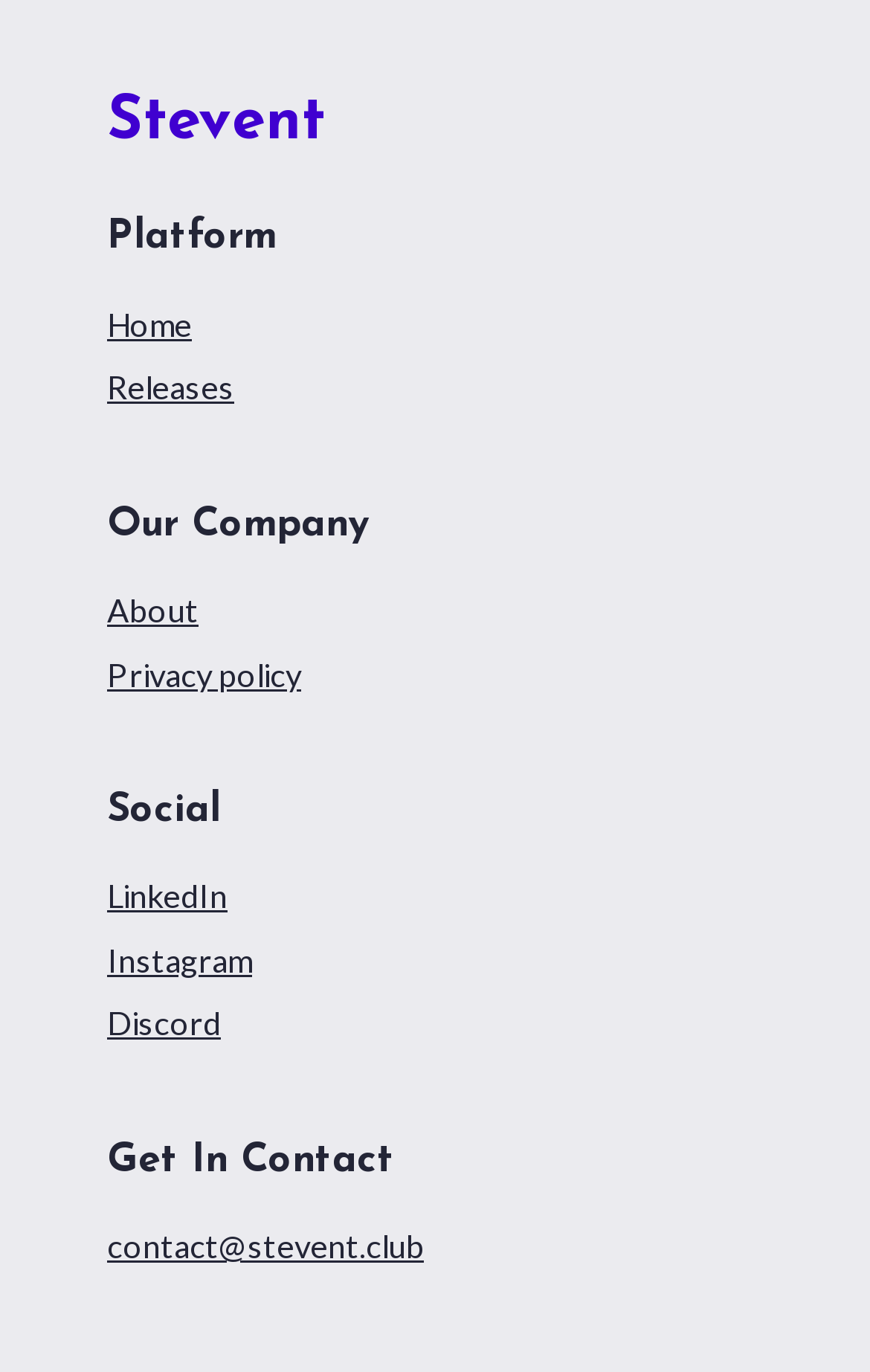Specify the bounding box coordinates for the region that must be clicked to perform the given instruction: "contact us".

[0.123, 0.894, 0.487, 0.922]